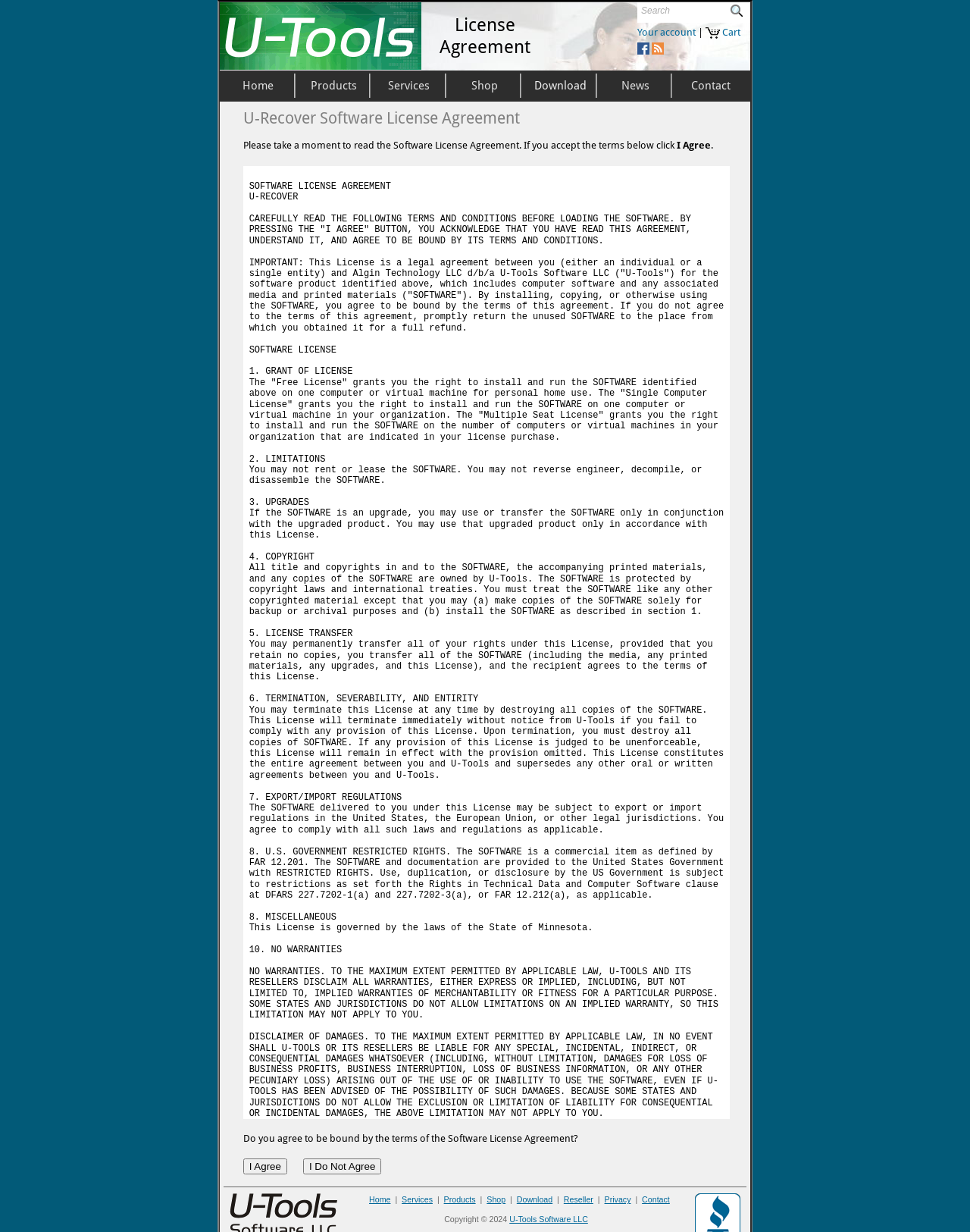Respond to the following query with just one word or a short phrase: 
What is the name of the company that owns the software?

U-Tools Software LLC